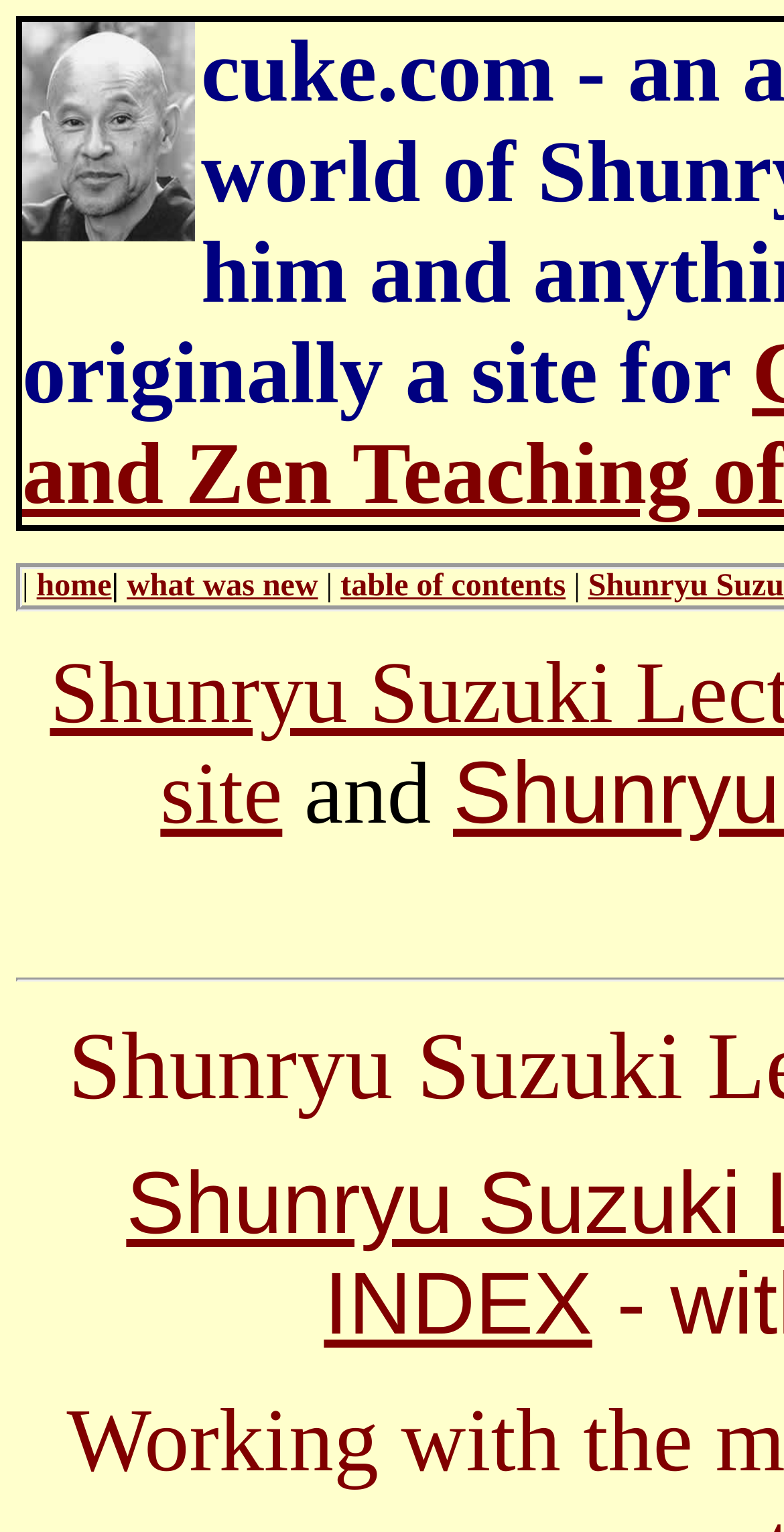Provide a single word or phrase to answer the given question: 
What is the topic of the lecture?

Lotus Sutra